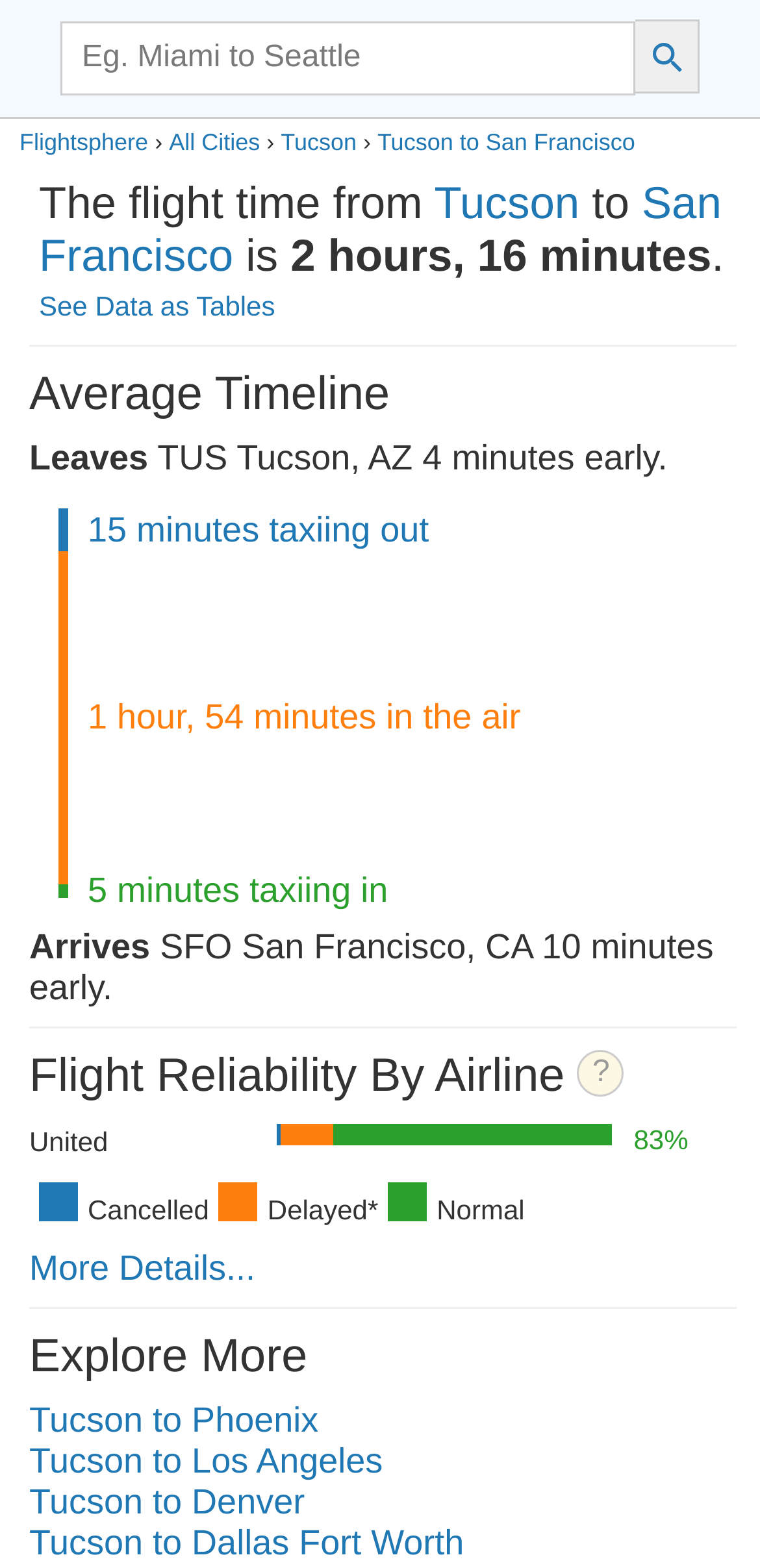Explain the webpage in detail.

The webpage is about visualizing flights from Tucson to San Francisco. At the top, there is a search bar with a textbox and a button, allowing users to input their own flight routes. Below the search bar, there are links to "Flightsphere", "All Cities", "Tucson", and "Tucson to San Francisco", which likely provide navigation to other related pages.

The main content of the page is divided into sections. The first section displays the flight time from Tucson to San Francisco, which is 2 hours and 16 minutes. Below this, there is a link to "See Data as Tables", suggesting that the data can be viewed in a different format.

The next section is titled "Average Timeline" and provides a breakdown of the flight schedule, including the departure and arrival times, taxiing times, and flight duration. This section is followed by a section titled "Flight Reliability By Airline?", which appears to provide information on the reliability of different airlines, with a table displaying data for United Airlines.

Further down the page, there are links to explore more flight routes, including Tucson to Phoenix, Los Angeles, Denver, and Dallas Fort Worth. Overall, the webpage is focused on providing information and visualizations about flights from Tucson to San Francisco, with additional resources and links to explore other related topics.